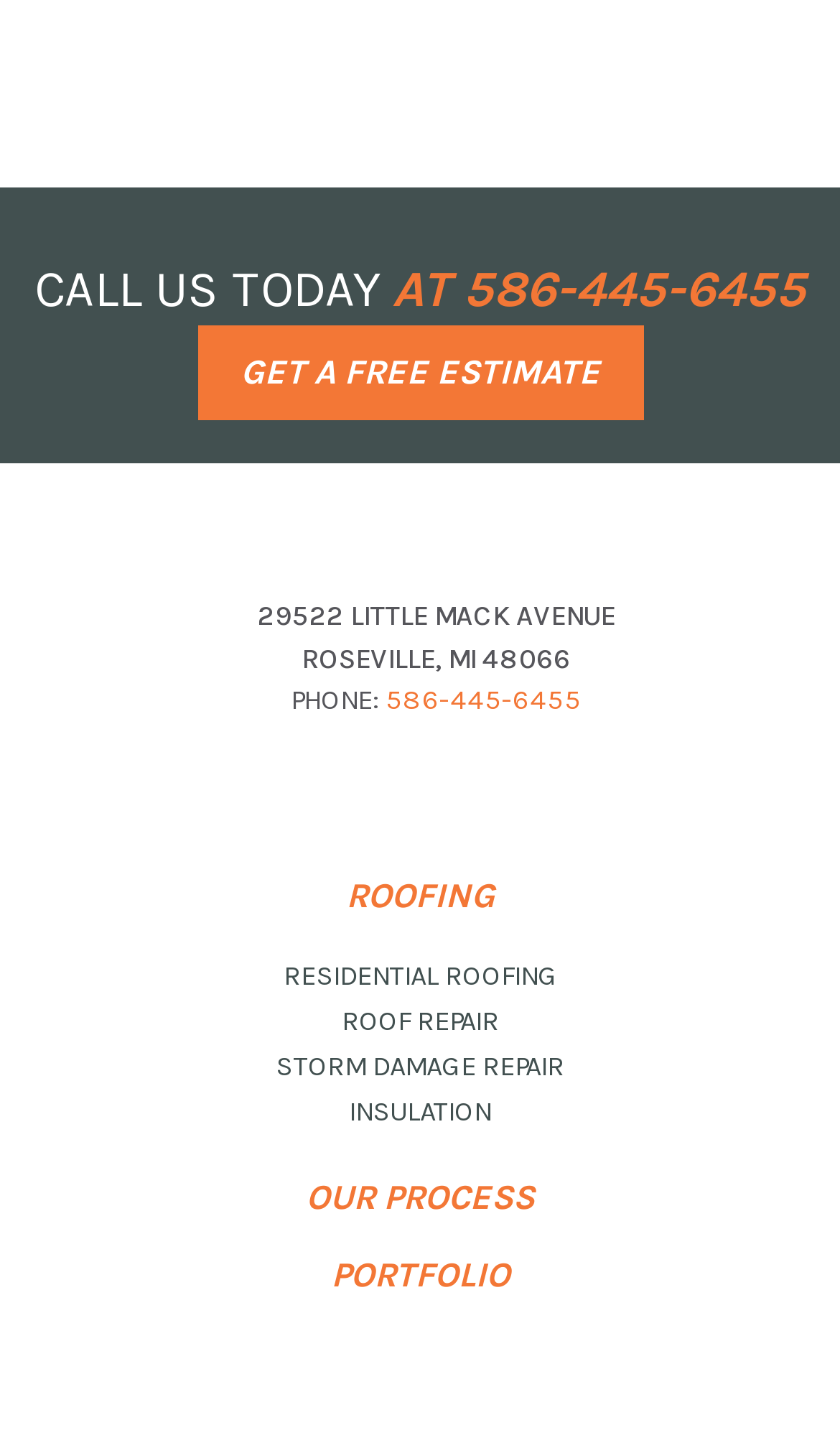Locate the bounding box coordinates of the element's region that should be clicked to carry out the following instruction: "Check the portfolio". The coordinates need to be four float numbers between 0 and 1, i.e., [left, top, right, bottom].

[0.394, 0.869, 0.606, 0.897]